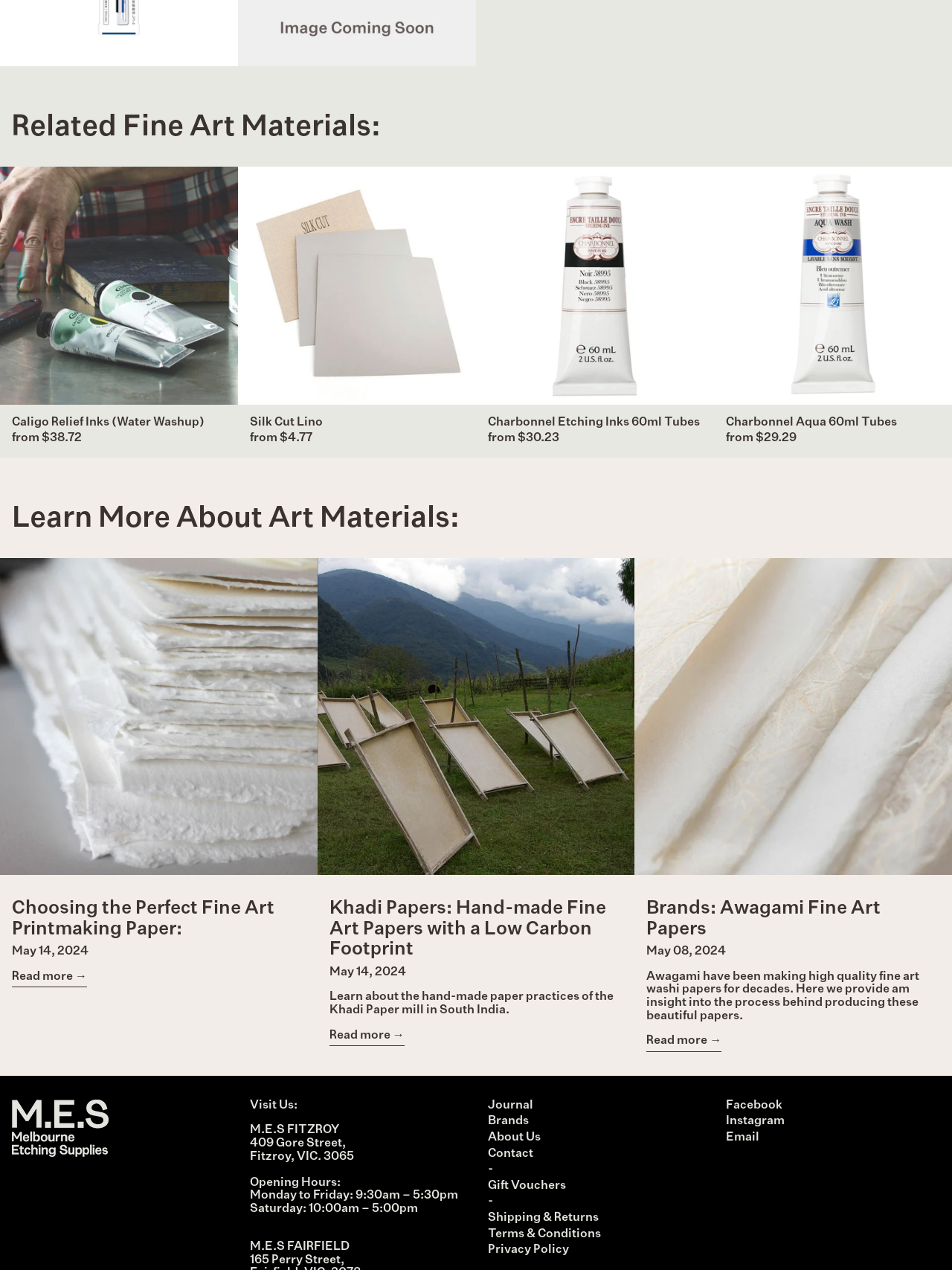Determine the bounding box for the described UI element: "MDL L".

[0.924, 0.269, 0.987, 0.287]